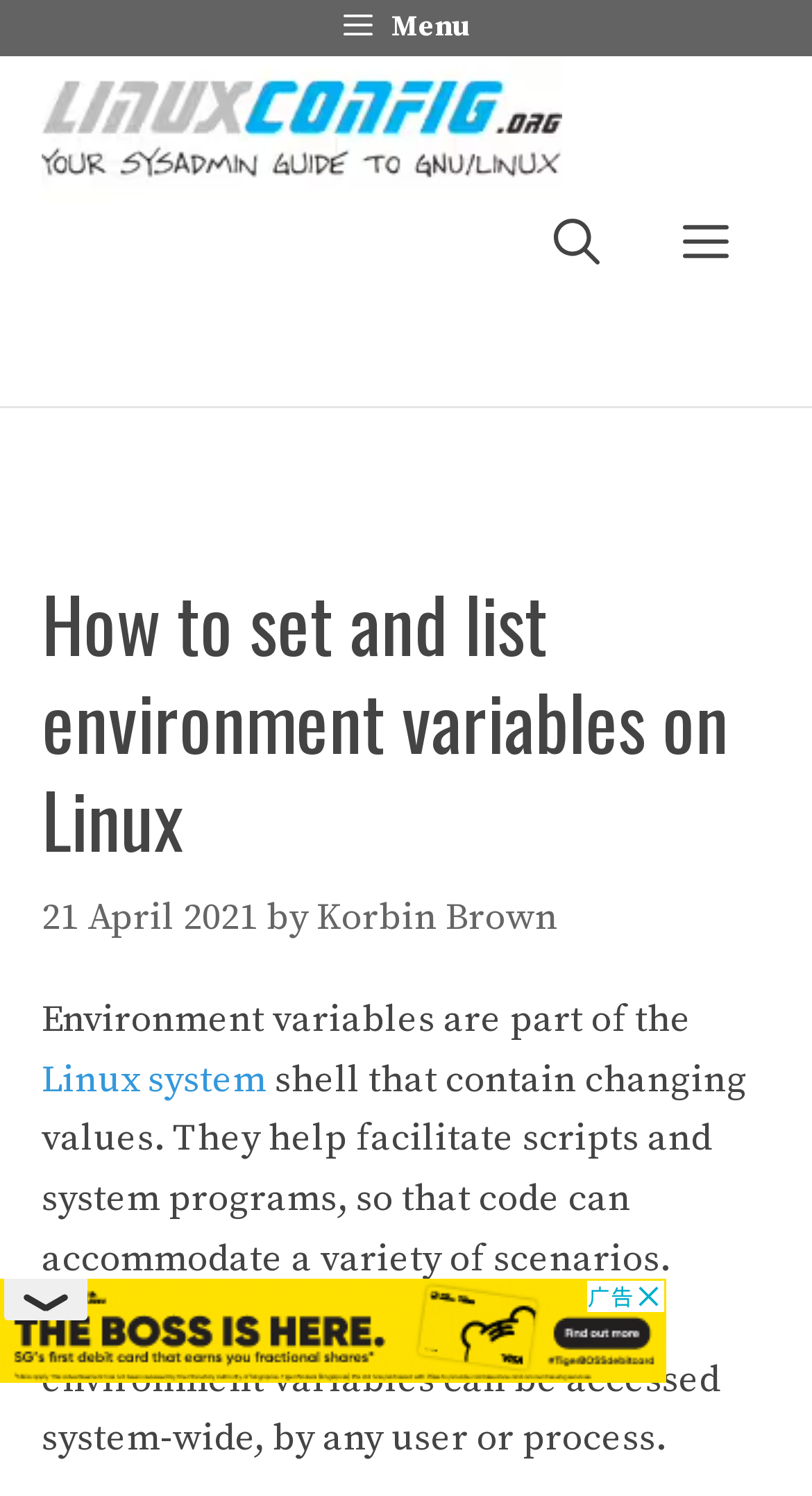What is the website about?
Using the image, respond with a single word or phrase.

Linux tutorials